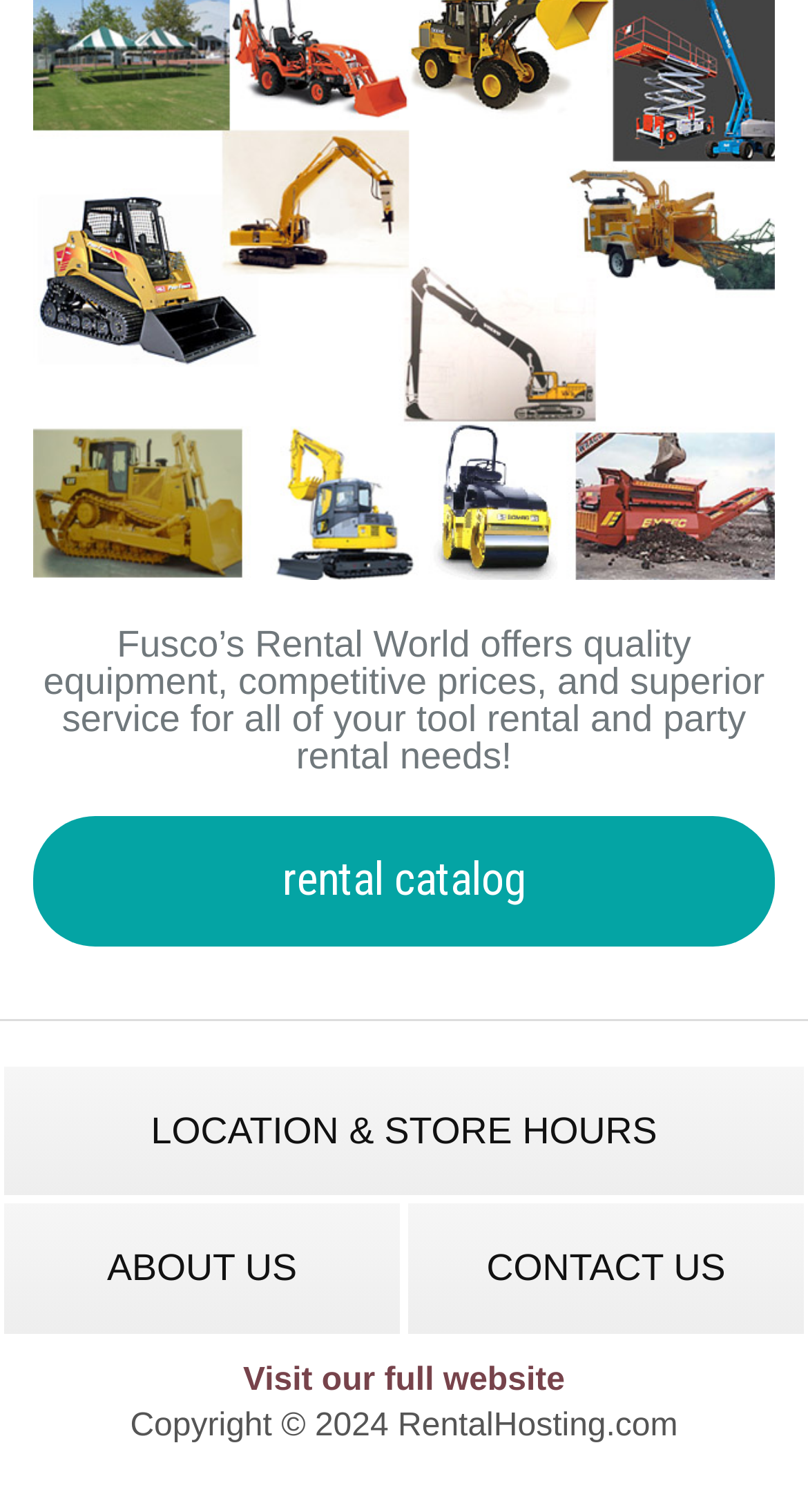Identify the bounding box coordinates for the UI element described as follows: "Location & Store Hours". Ensure the coordinates are four float numbers between 0 and 1, formatted as [left, top, right, bottom].

[0.0, 0.702, 1.0, 0.793]